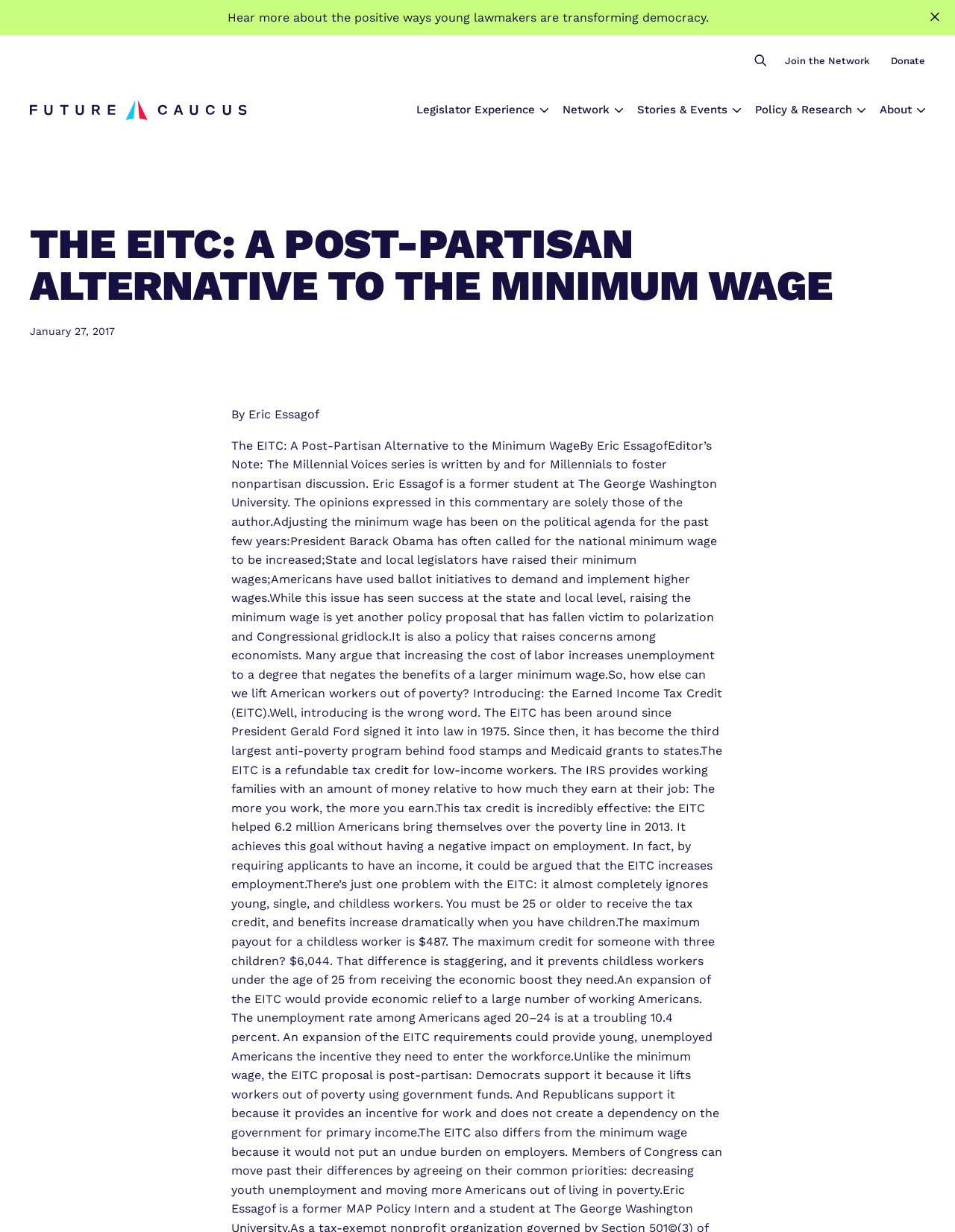Determine the bounding box coordinates for the UI element matching this description: "Legislator Experience".

[0.43, 0.082, 0.566, 0.097]